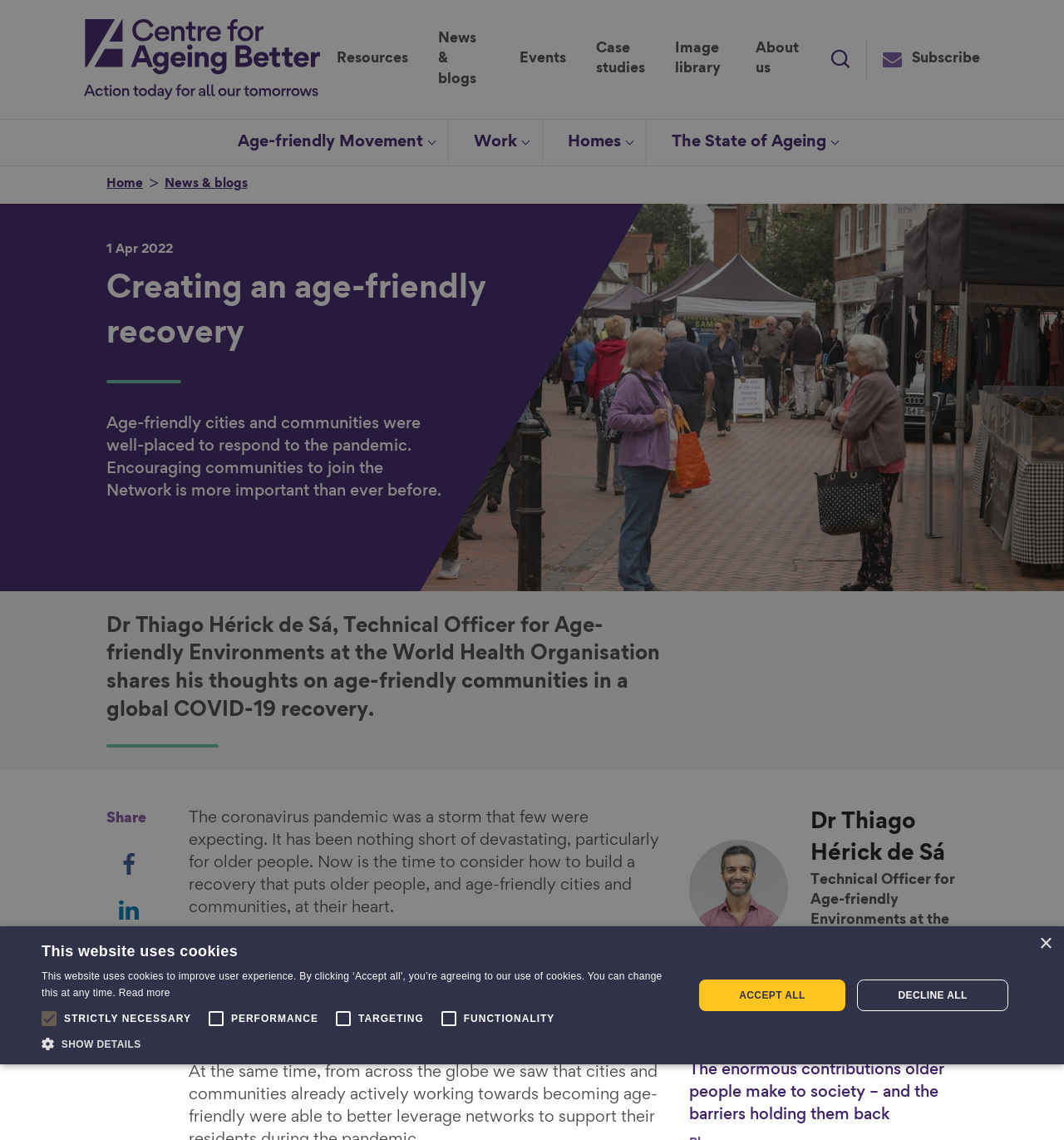Locate the bounding box coordinates of the clickable area to execute the instruction: "Search for a keyword". Provide the coordinates as four float numbers between 0 and 1, represented as [left, top, right, bottom].

[0.397, 0.215, 0.492, 0.24]